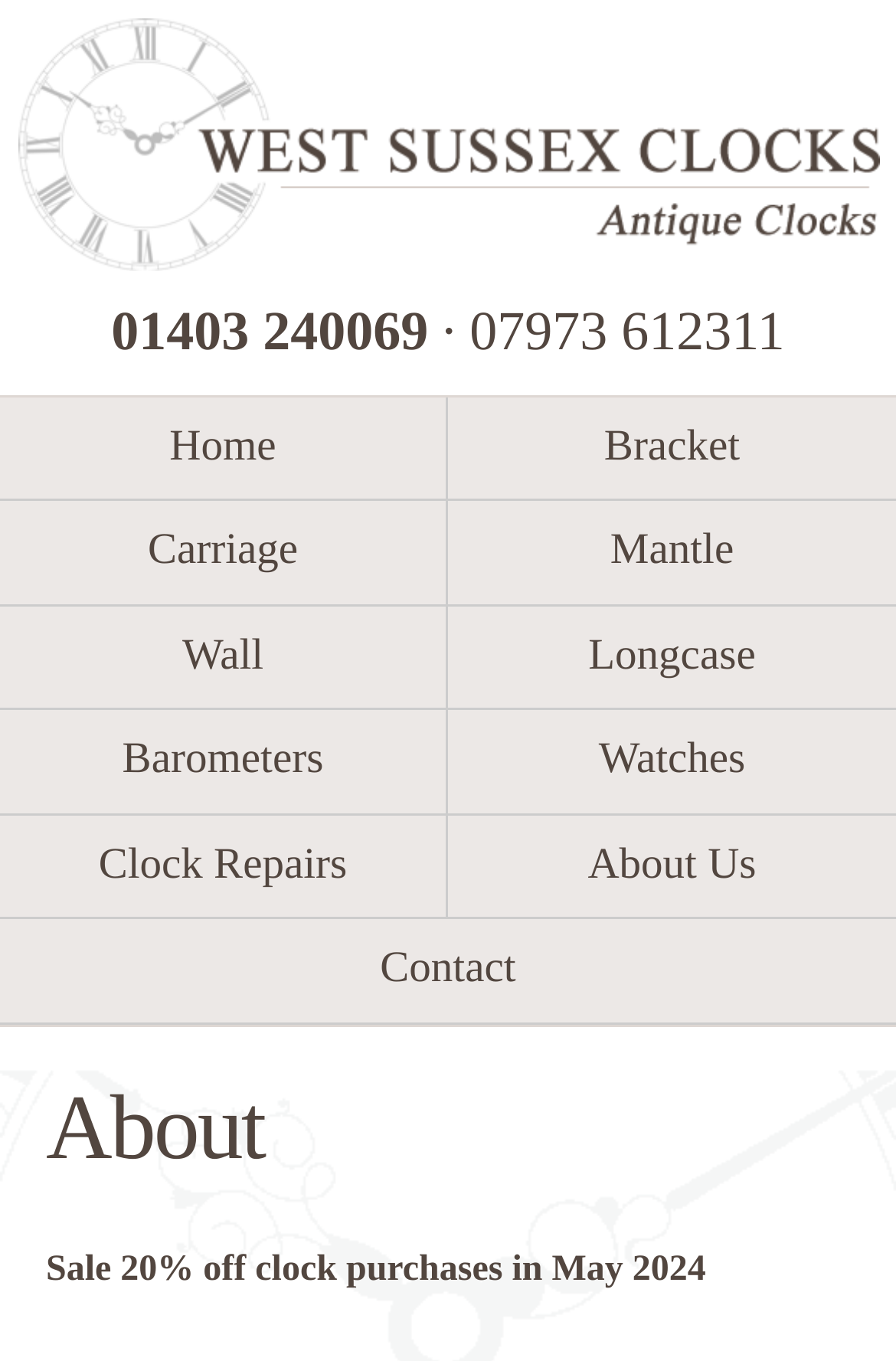Respond with a single word or phrase:
How many types of clocks are listed on the webpage?

7